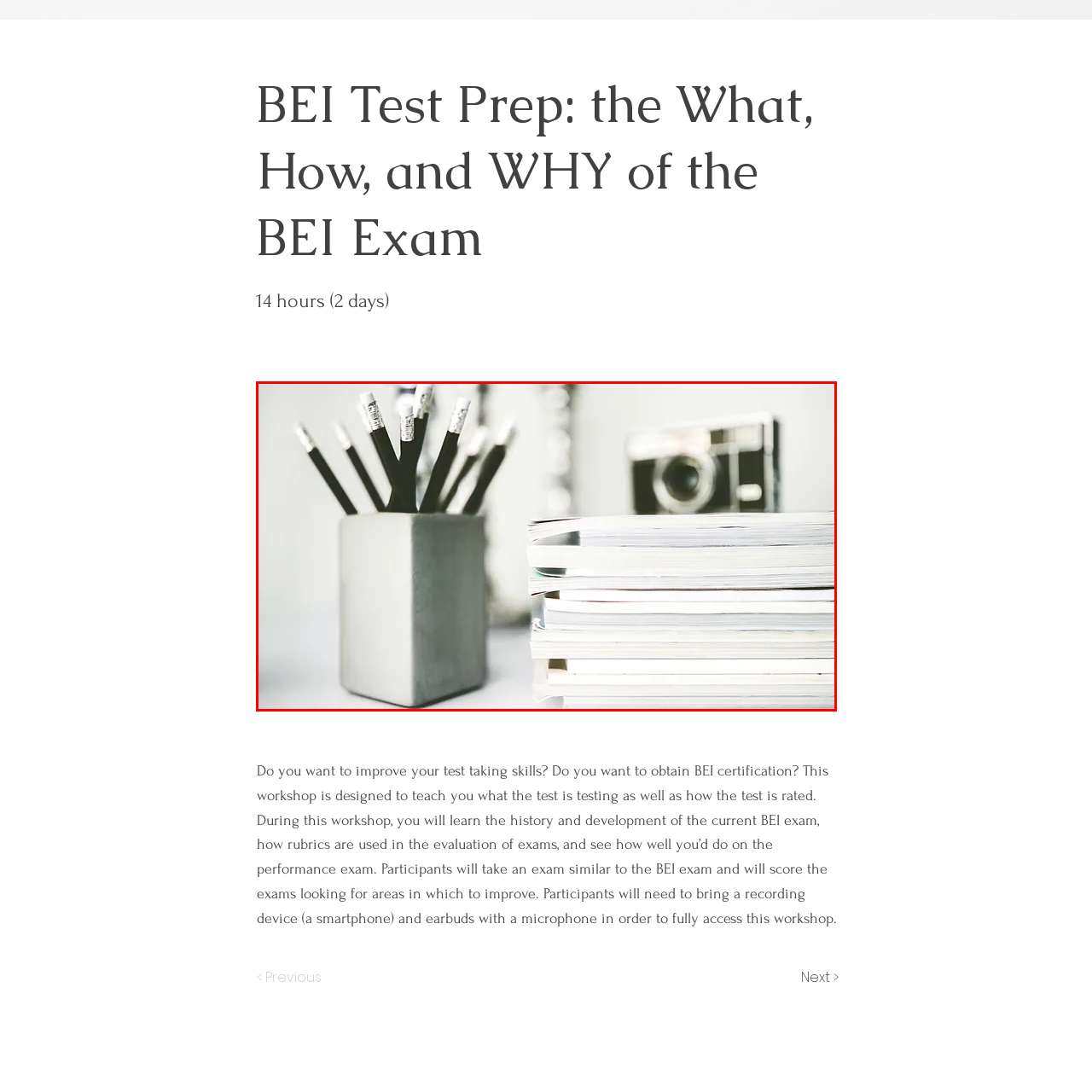What is the shape of the concrete pencil holder?
Direct your attention to the image marked by the red bounding box and provide a detailed answer based on the visual details available.

The caption describes the pencil holder as 'a sleek, rectangular concrete pencil holder', which explicitly states its shape as rectangular.